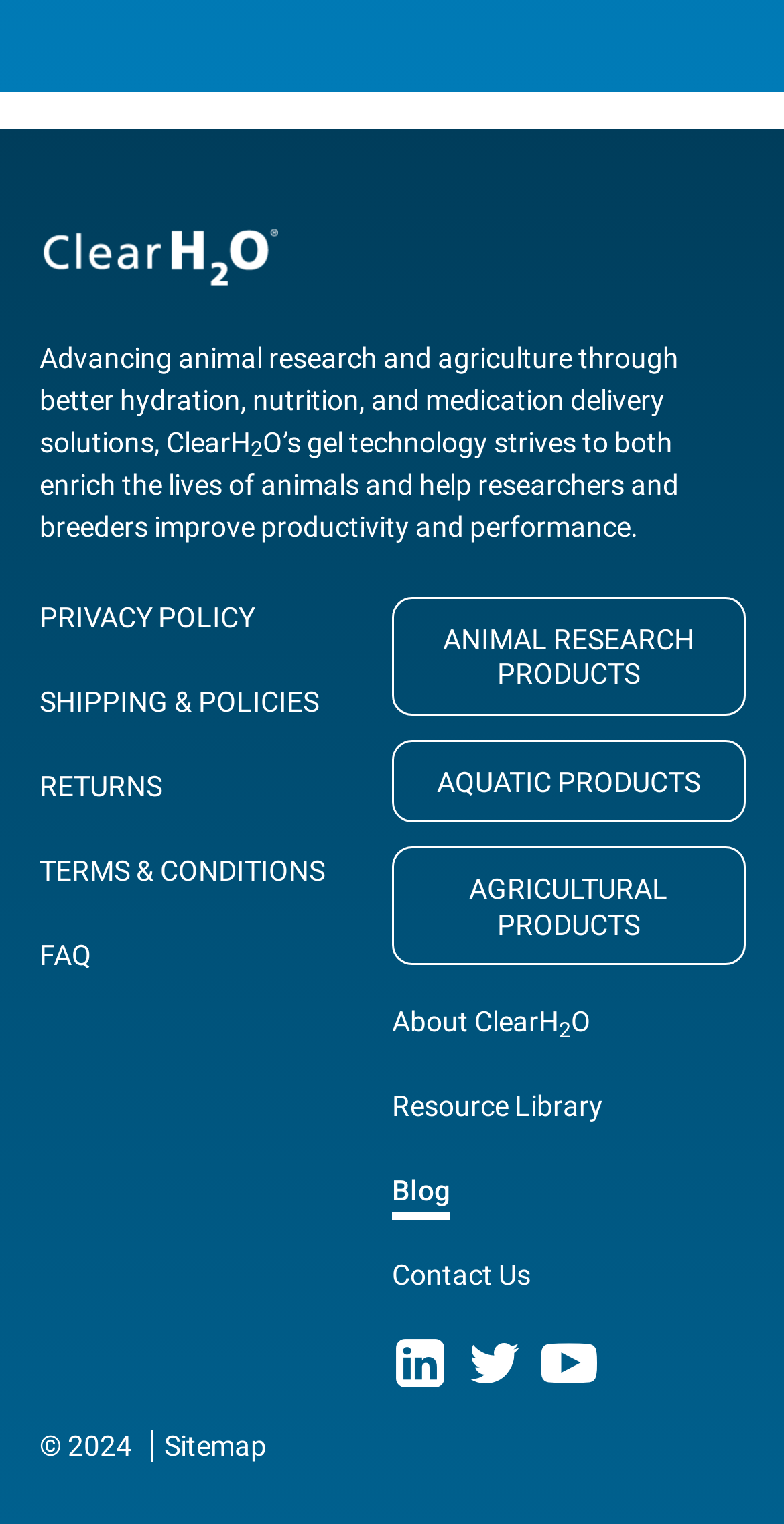Kindly determine the bounding box coordinates for the area that needs to be clicked to execute this instruction: "Go to FAQ".

[0.05, 0.613, 0.117, 0.646]